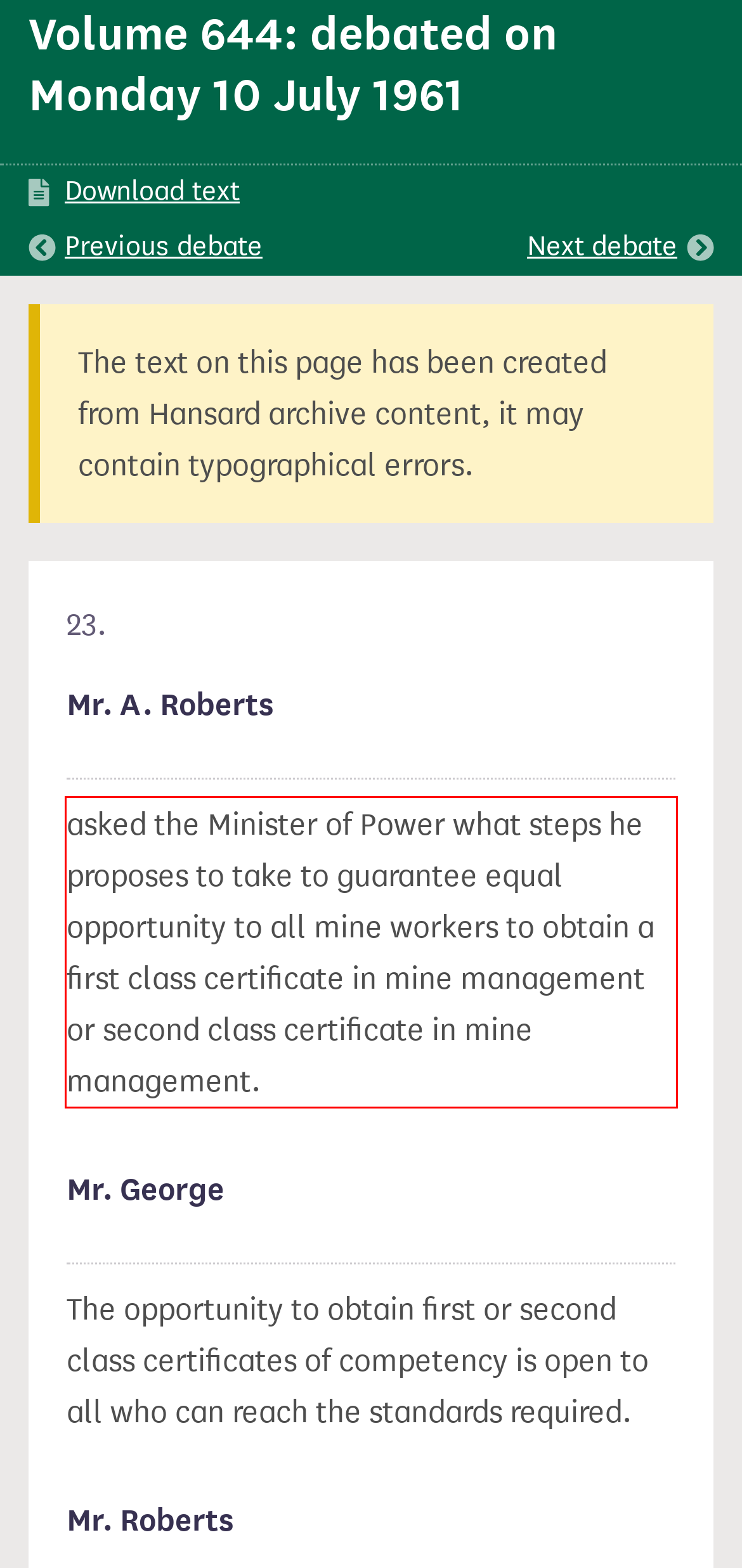Observe the screenshot of the webpage, locate the red bounding box, and extract the text content within it.

asked the Minister of Power what steps he proposes to take to guarantee equal opportunity to all mine workers to obtain a first class certificate in mine management or second class certificate in mine management.